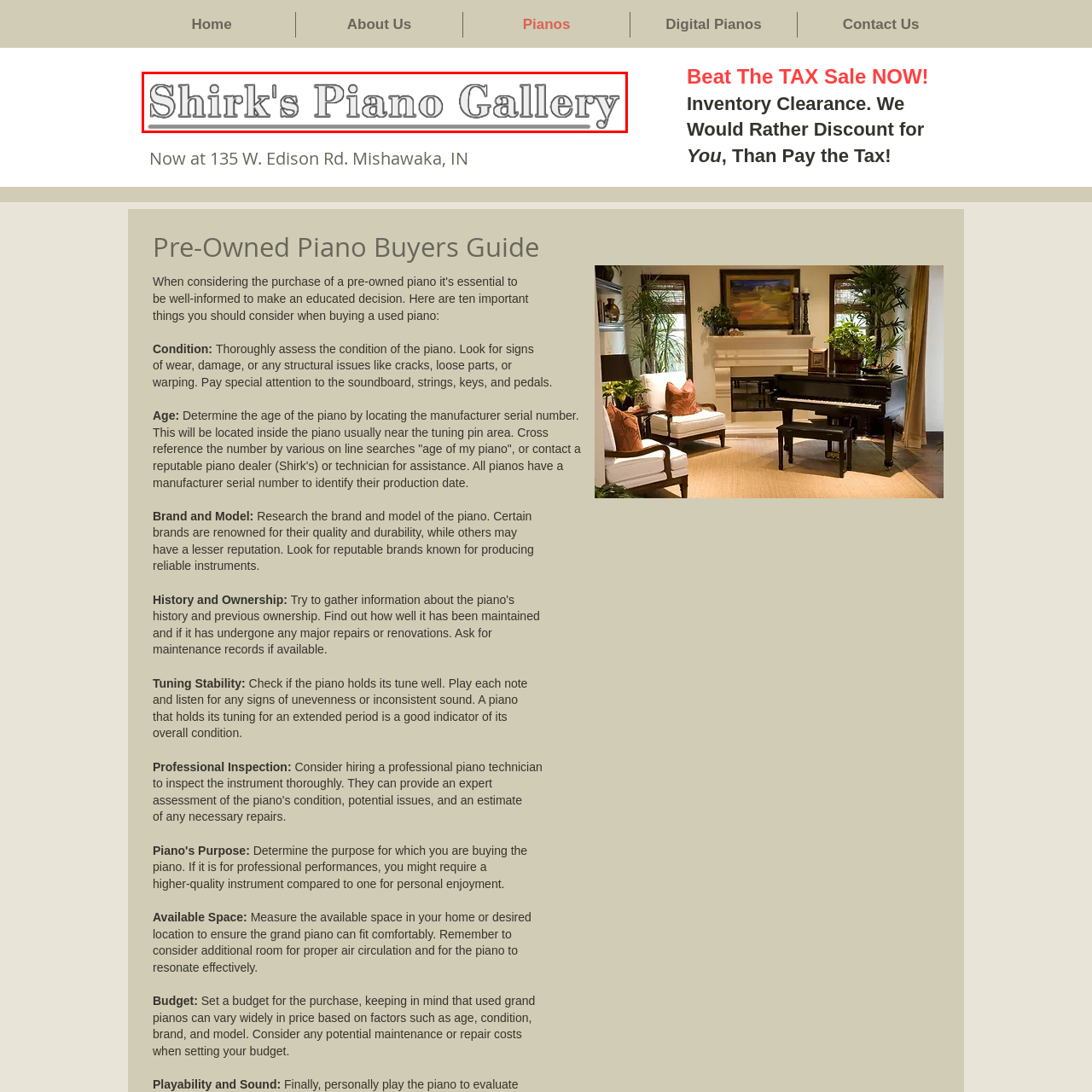What type of pianos does the gallery specialize in?
Refer to the image enclosed in the red bounding box and answer the question thoroughly.

The caption explicitly states that the gallery specializes in pre-owned pianos, which implies that they deal with pianos that have been previously owned or used, rather than new ones.